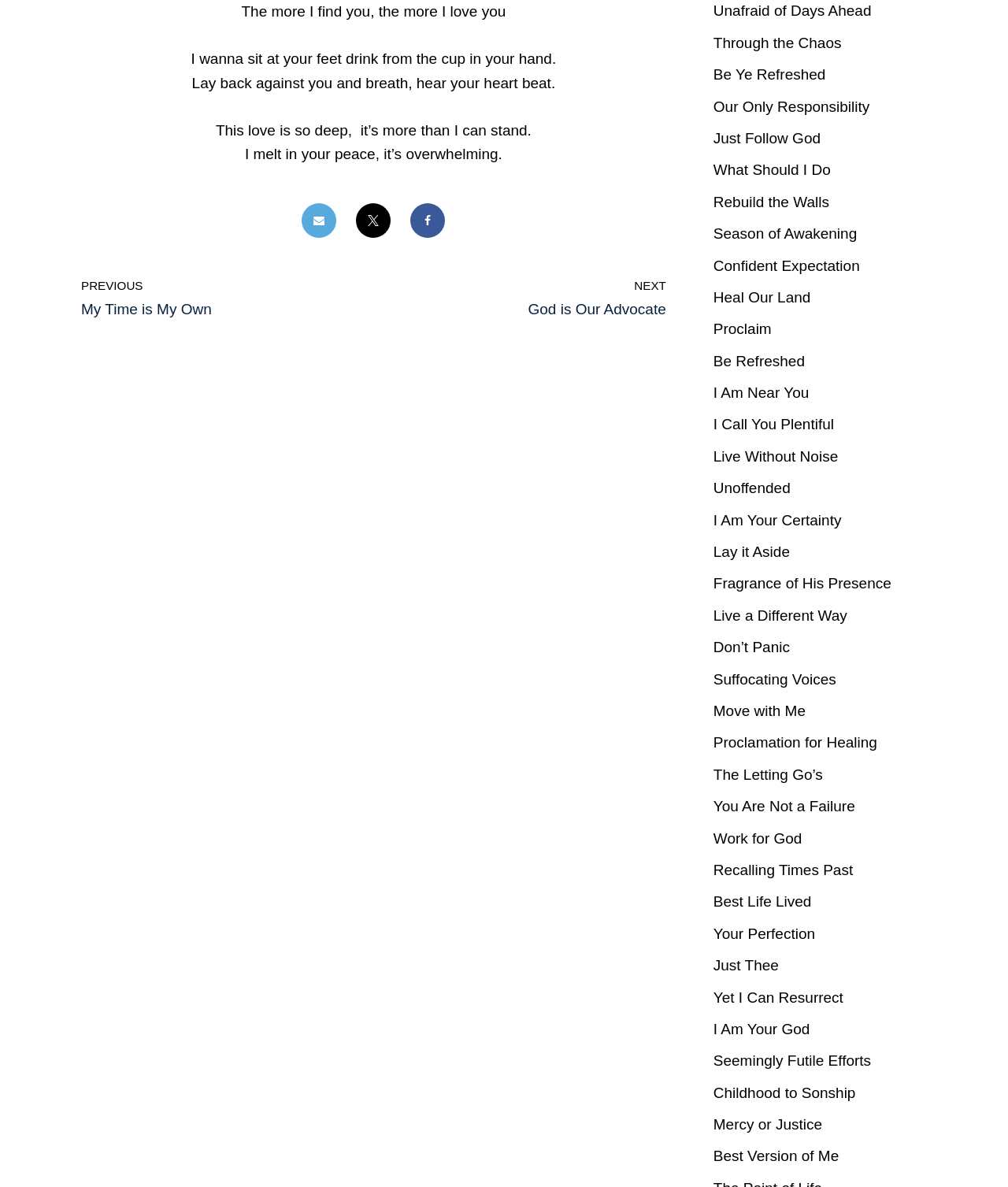Please provide a one-word or short phrase answer to the question:
What is the first line of text on this webpage?

The more I find you, the more I love you